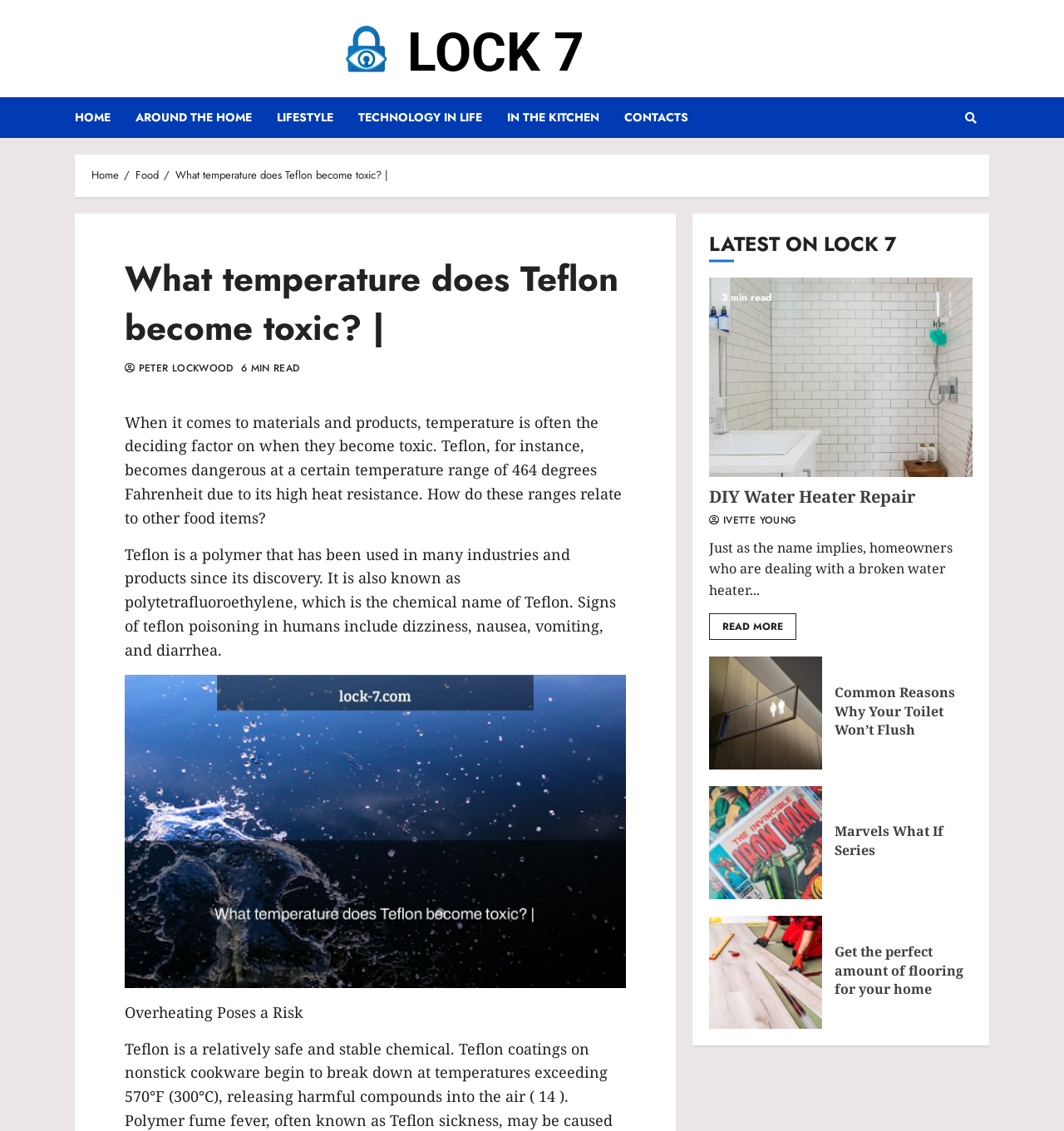What is the temperature at which Teflon becomes toxic?
Please give a detailed and elaborate explanation in response to the question.

According to the webpage, Teflon becomes dangerous at a certain temperature range of 464 degrees Fahrenheit due to its high heat resistance, as mentioned in the paragraph 'When it comes to materials and products, temperature is often the deciding factor on when they become toxic. Teflon, for instance, becomes dangerous at a certain temperature range of 464 degrees Fahrenheit due to its high heat resistance.'